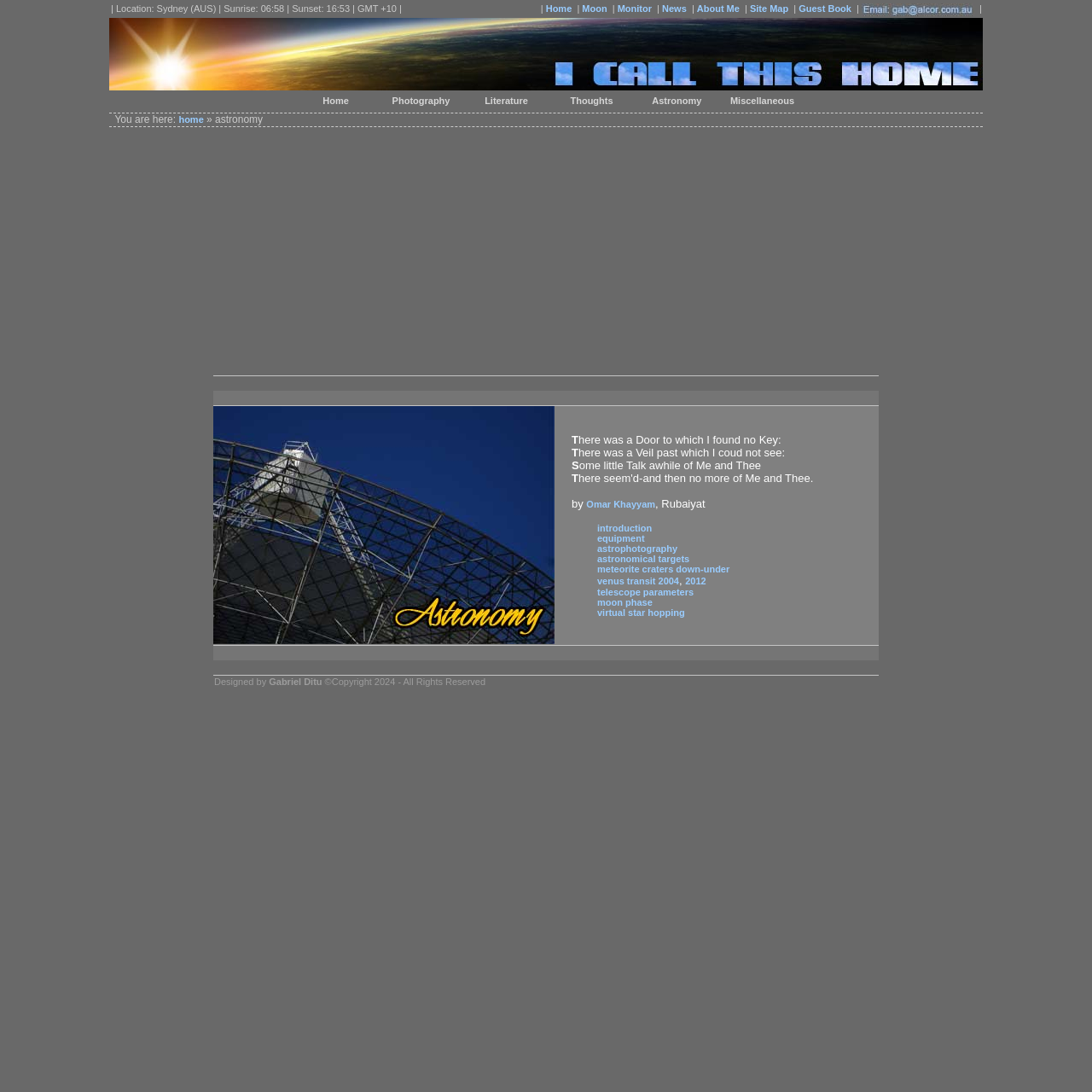Extract the bounding box coordinates for the HTML element that matches this description: "equipment". The coordinates should be four float numbers between 0 and 1, i.e., [left, top, right, bottom].

[0.547, 0.488, 0.59, 0.497]